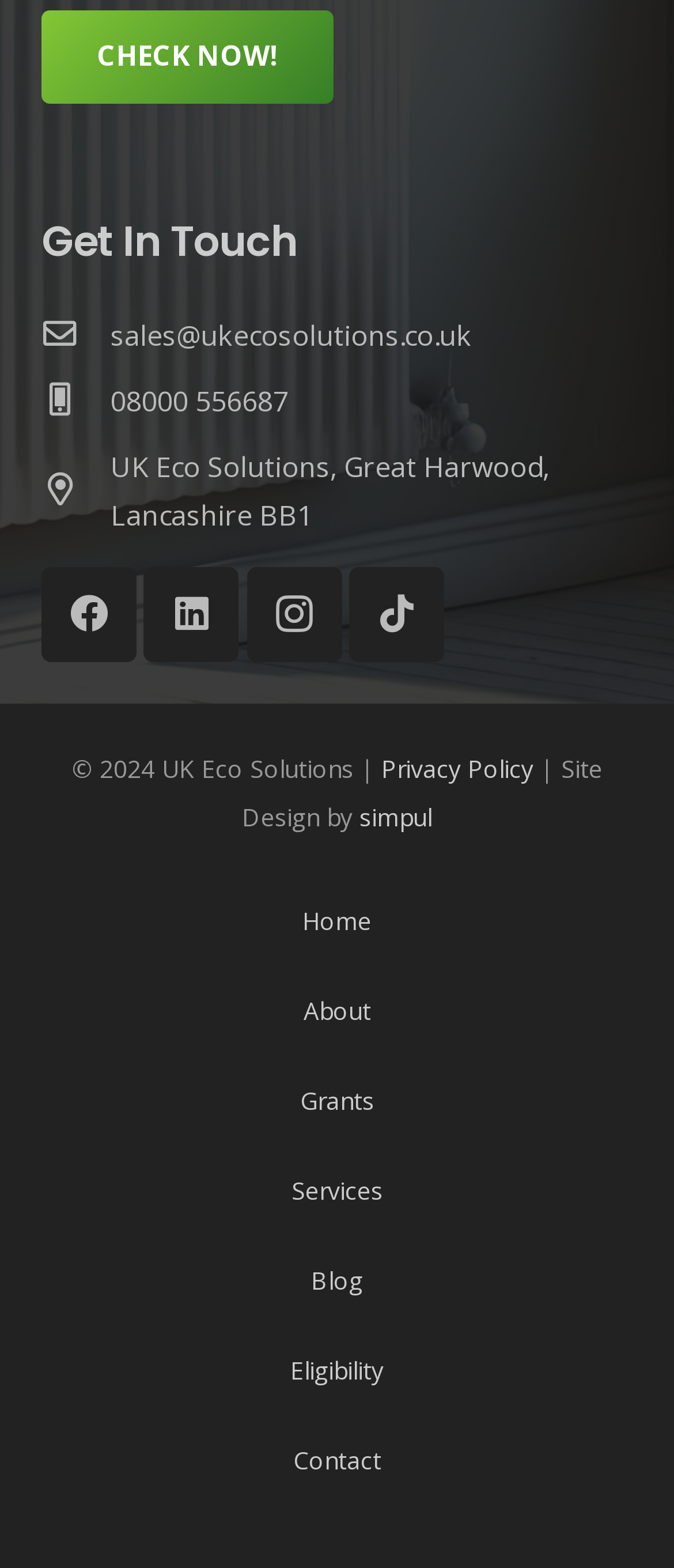Determine the bounding box coordinates of the region I should click to achieve the following instruction: "Visit UK Eco Solutions on Facebook". Ensure the bounding box coordinates are four float numbers between 0 and 1, i.e., [left, top, right, bottom].

[0.062, 0.362, 0.203, 0.423]